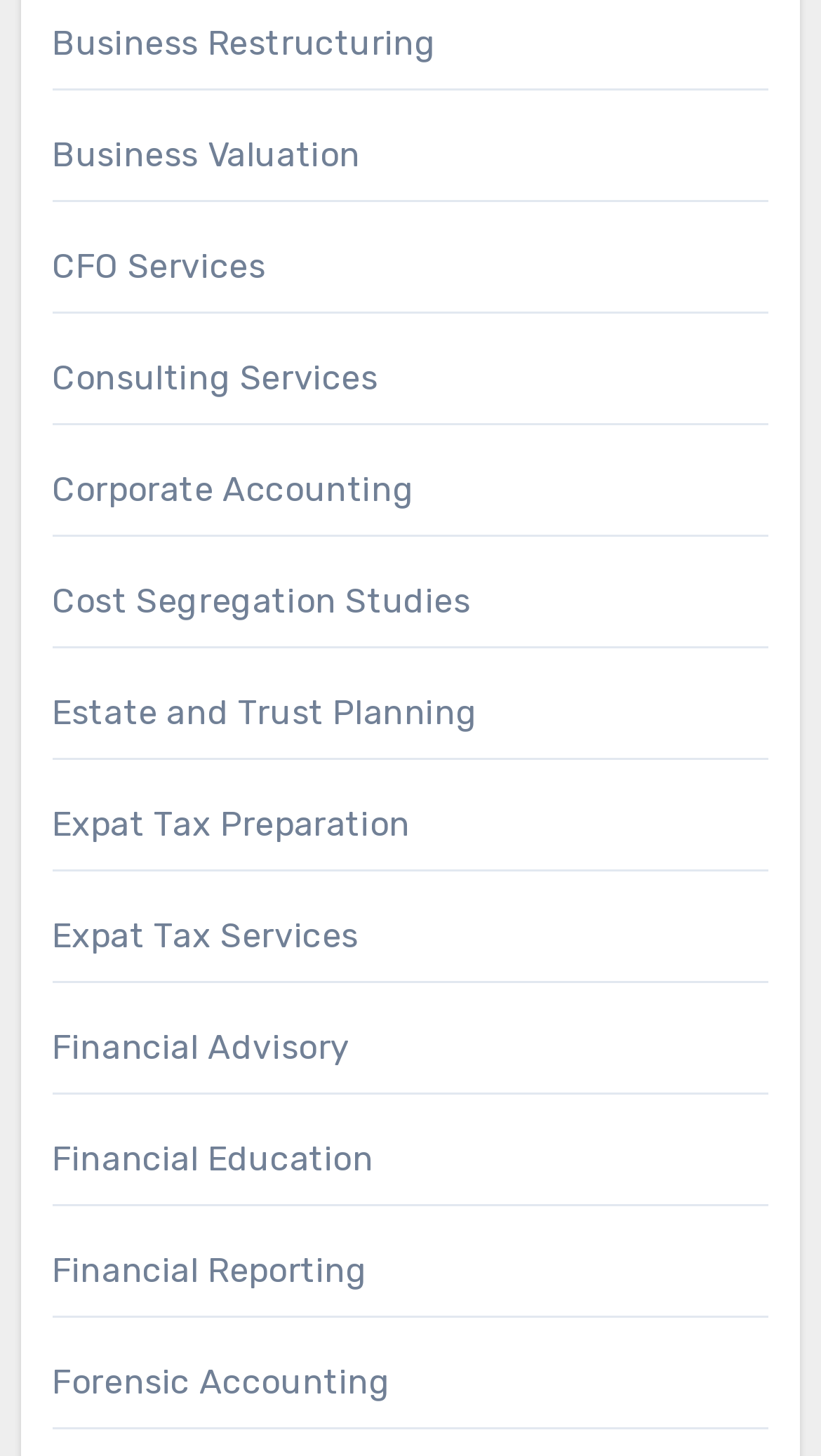What is the last service listed on this webpage?
Please provide a detailed and comprehensive answer to the question.

I looked at the list of services and found that the last one is Forensic Accounting, which is listed at the bottom of the page.